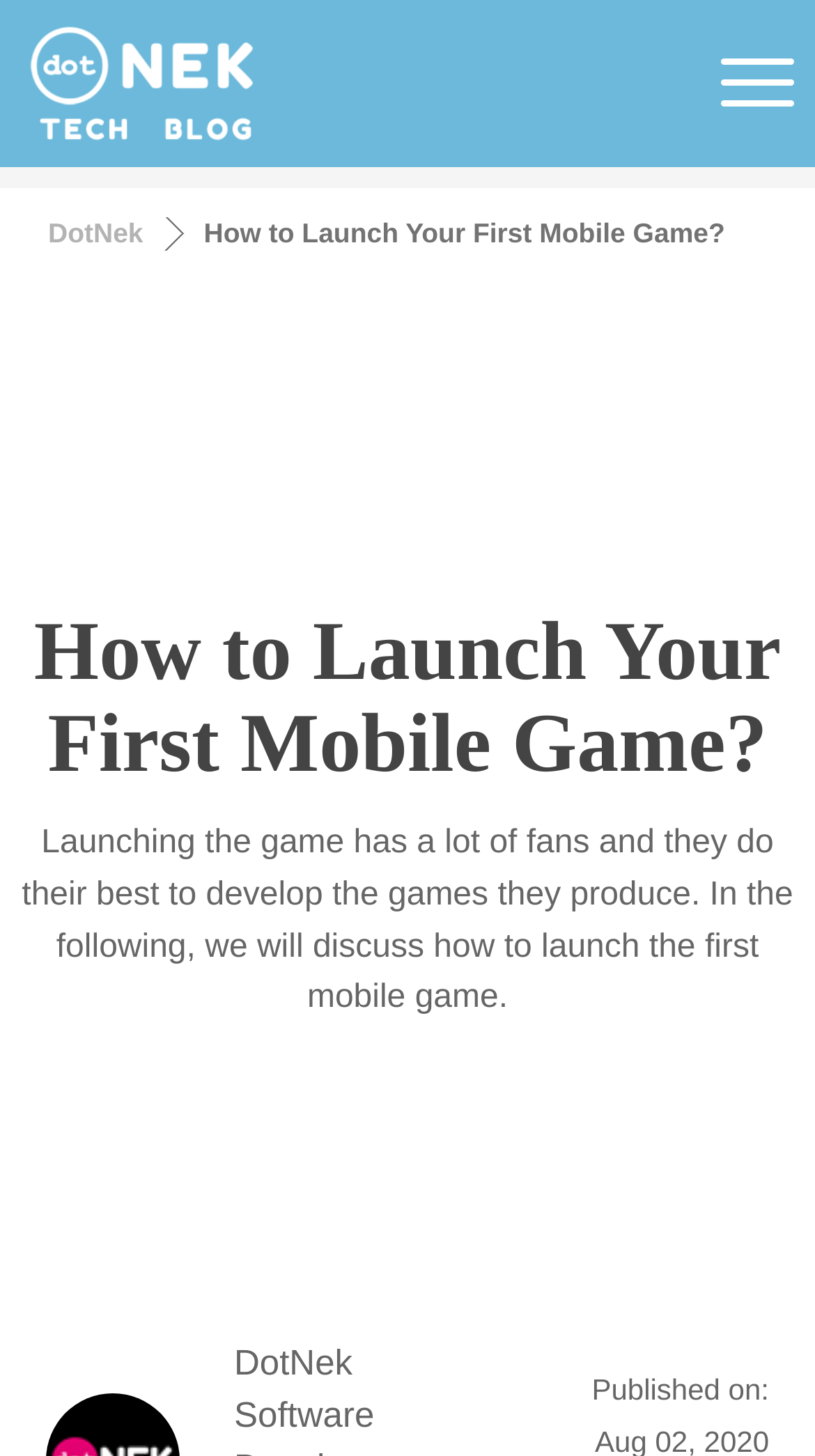Provide the bounding box coordinates of the HTML element described by the text: "Menu".

[0.833, 0.0, 0.974, 0.115]